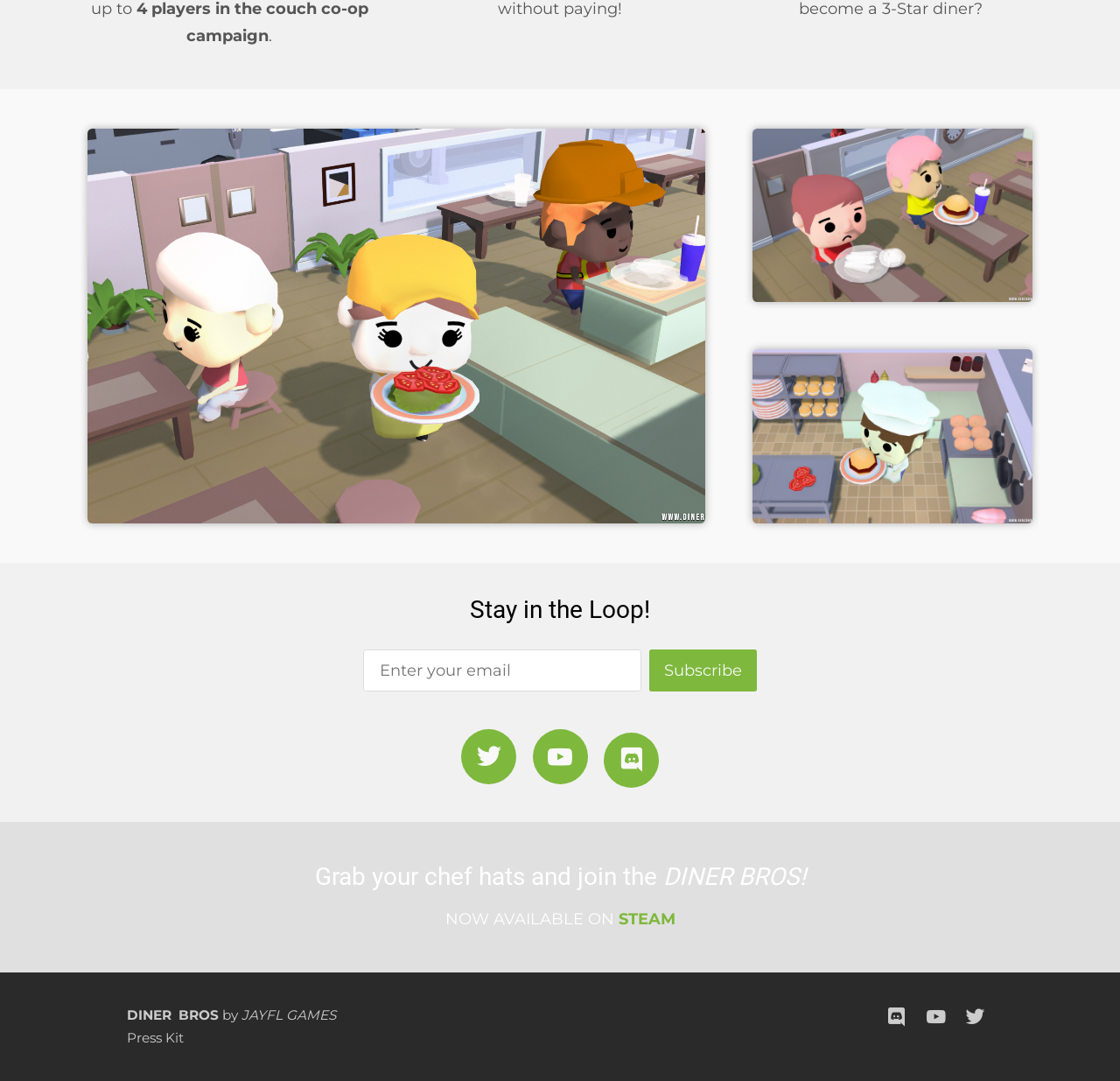Determine the bounding box coordinates of the UI element described below. Use the format (top-left x, top-left y, bottom-right x, bottom-right y) with floating point numbers between 0 and 1: STEAM

[0.552, 0.842, 0.603, 0.86]